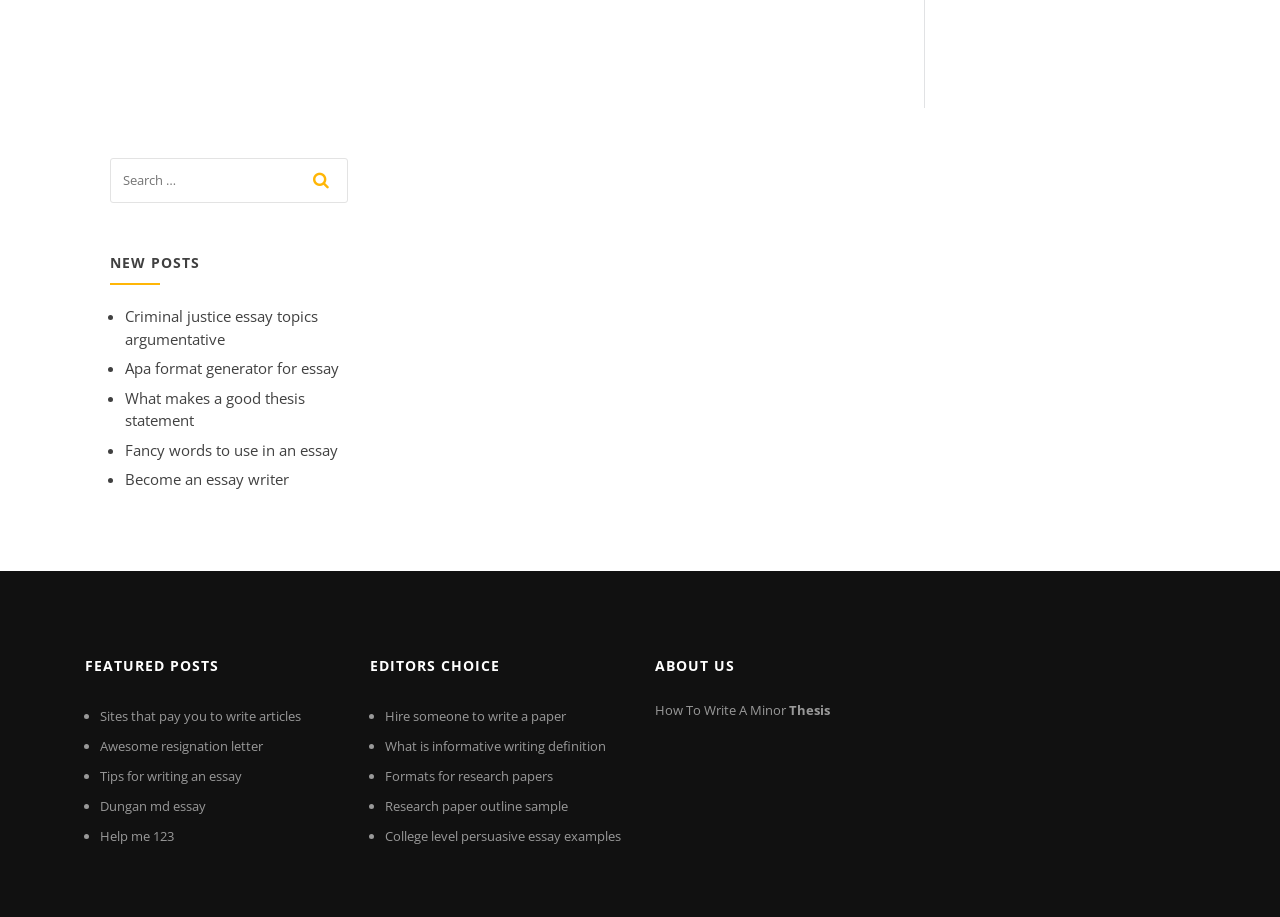Refer to the image and offer a detailed explanation in response to the question: What is the topic of the post 'Criminal justice essay topics argumentative'?

The link 'Criminal justice essay topics argumentative' is listed under the 'NEW POSTS' section, suggesting that it is a post related to criminal justice, specifically providing essay topics on the subject.